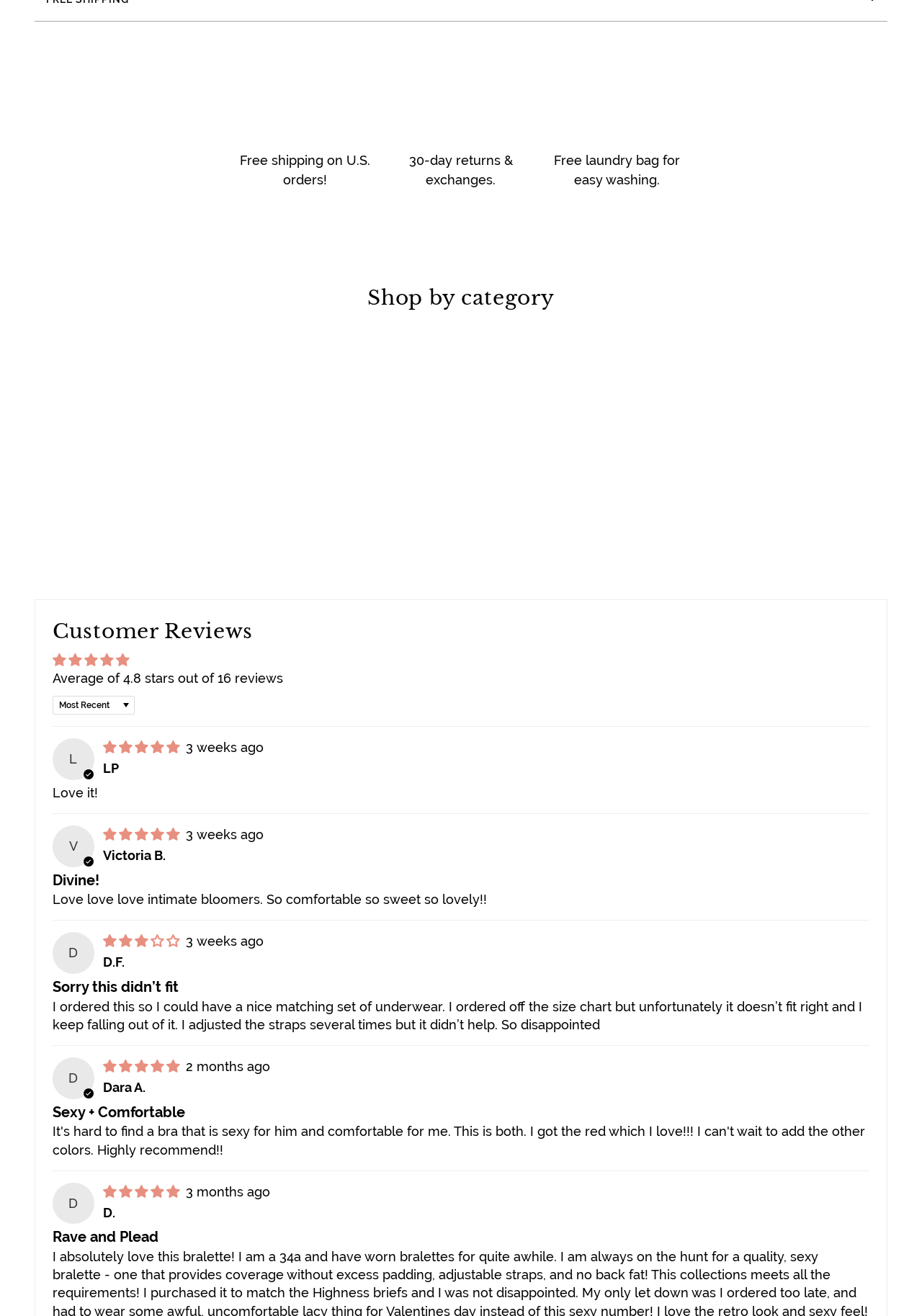Locate the bounding box of the UI element defined by this description: "Rewards". The coordinates should be given as four float numbers between 0 and 1, formatted as [left, top, right, bottom].

[0.05, 0.905, 0.109, 0.916]